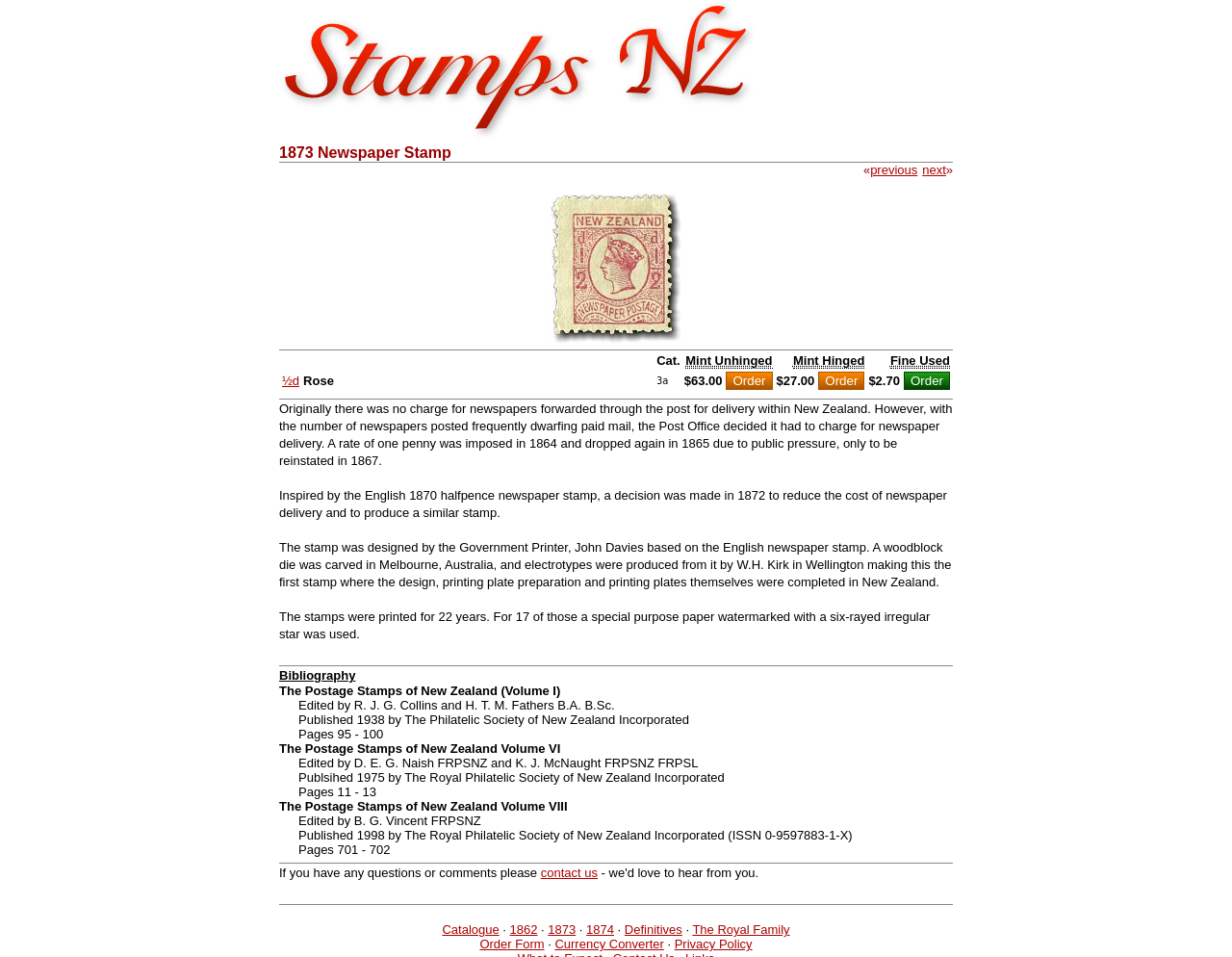Find the bounding box coordinates for the element described here: "name="submit" value="Order"".

[0.589, 0.389, 0.627, 0.408]